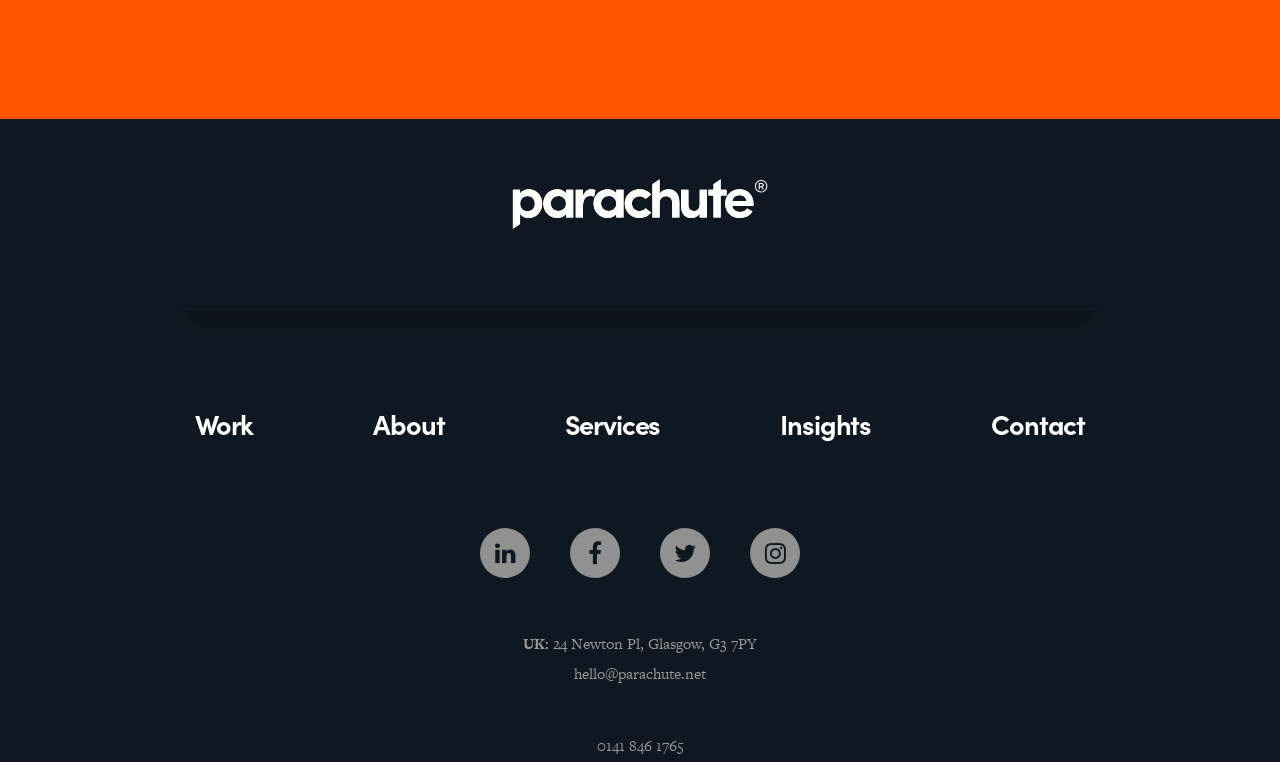Determine the bounding box coordinates in the format (top-left x, top-left y, bottom-right x, bottom-right y). Ensure all values are floating point numbers between 0 and 1. Identify the bounding box of the UI element described by: 0141 846 1765

[0.466, 0.965, 0.534, 0.992]